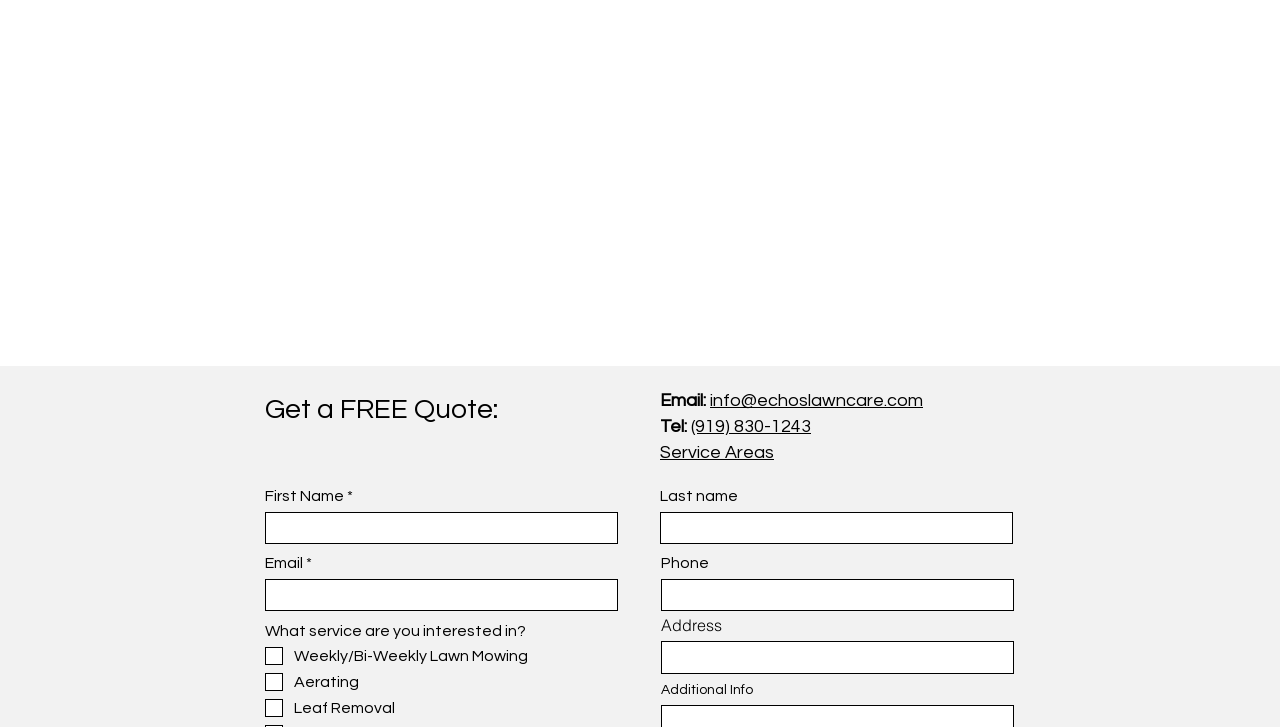From the details in the image, provide a thorough response to the question: What is the purpose of the form on this webpage?

The form is located below the heading 'Get a FREE Quote:', which suggests that the purpose of the form is to request a free quote from the company. The form includes fields for first name, last name, email, phone, address, and additional information, which are likely required to provide a personalized quote.